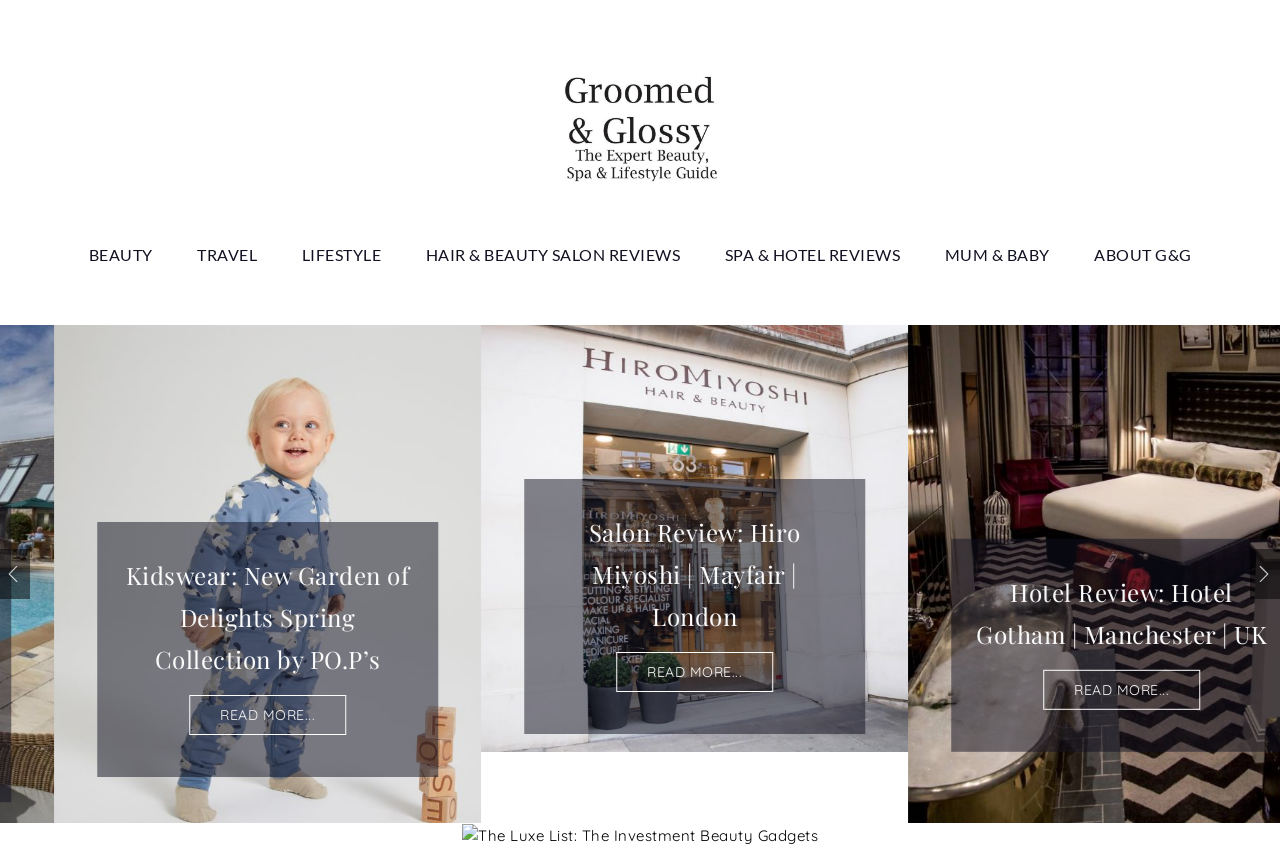Show the bounding box coordinates of the element that should be clicked to complete the task: "View May 2022".

None